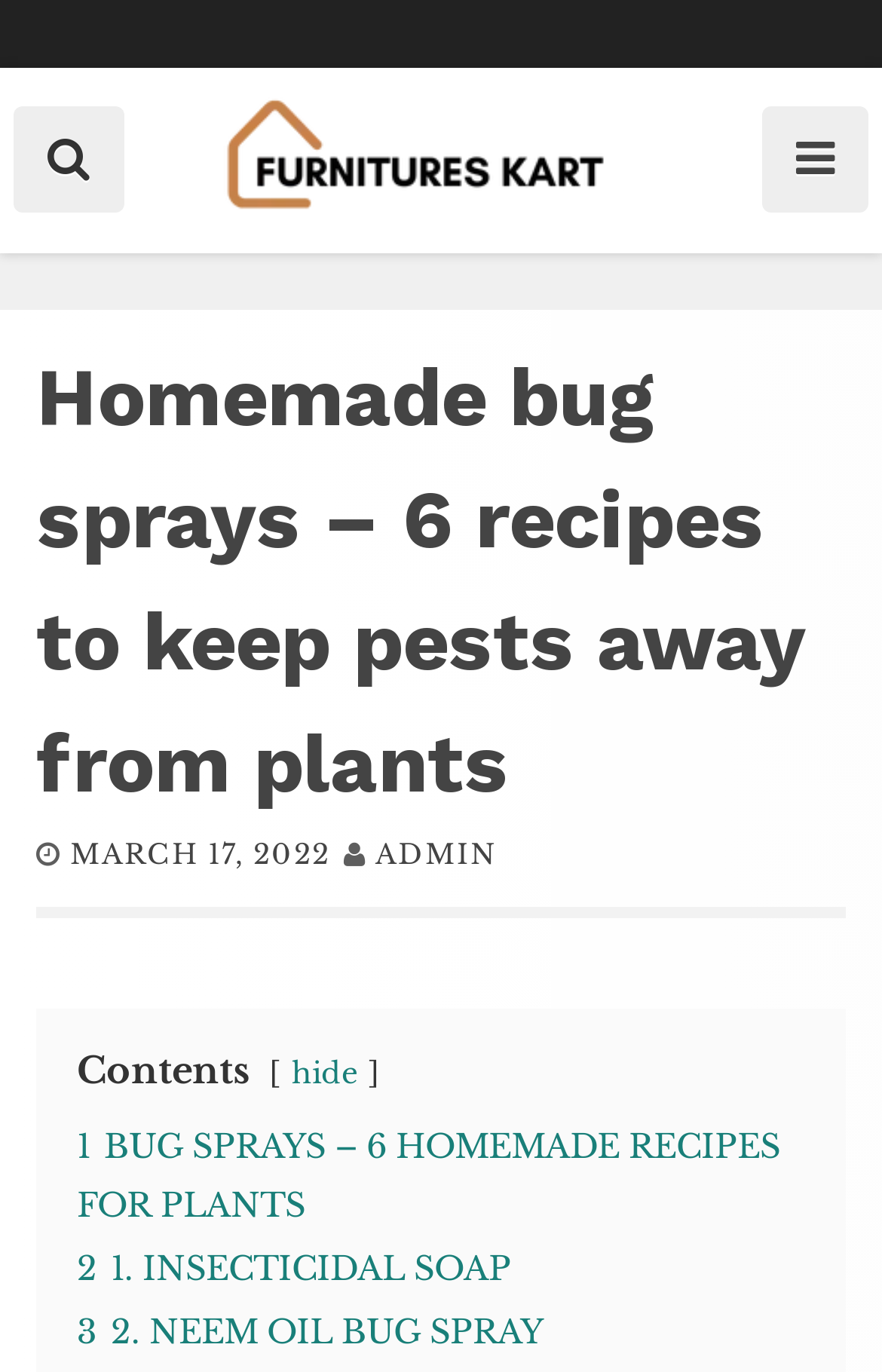Generate a thorough description of the webpage.

The webpage is about homemade bug sprays for plants, with a focus on 6 recipes to keep pests away. At the top left, there is a button with an icon '\uf002', and next to it, a link to 'Furnitures' with an accompanying image. On the top right, there is another button with an icon '\uf0c9'.

Below the top section, there is a header with the title 'Homemade bug sprays – 6 recipes to keep pests away from plants'. Underneath the title, there are two links, one showing the date 'MARCH 17, 2022', and another showing the author 'ADMIN'.

Further down, there is a section with the label 'Contents'. Below this label, there are several links, including 'hide', and a list of links to different recipes, such as '1 BUG SPRAYS – 6 HOMEMADE RECIPES FOR PLANTS', '2 1. INSECTICIDAL SOAP', and '3 2. NEEM OIL BUG SPRAY'. These links are stacked vertically, with the first one starting from the top left and the subsequent ones below it.